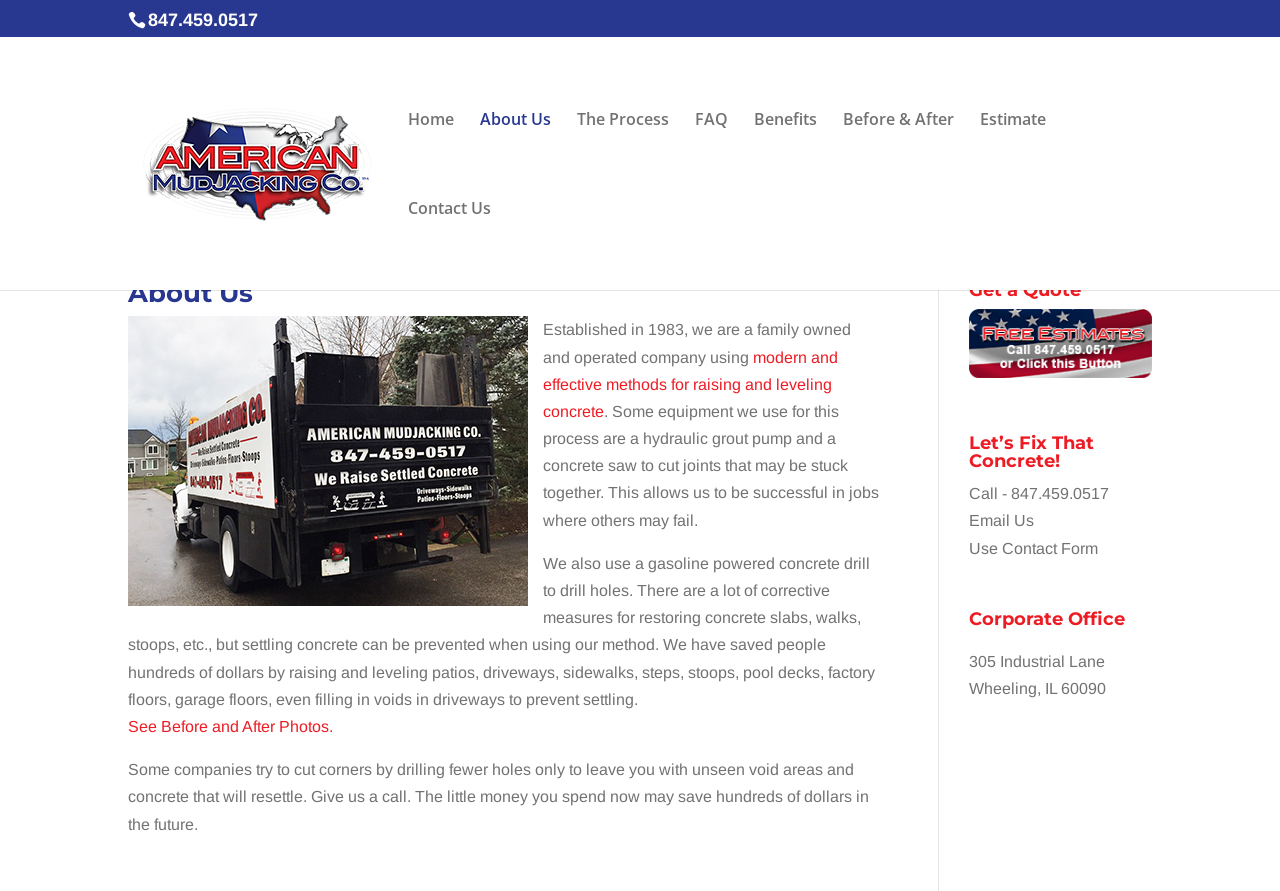Provide the bounding box coordinates for the area that should be clicked to complete the instruction: "Get a quote".

[0.757, 0.316, 0.9, 0.347]